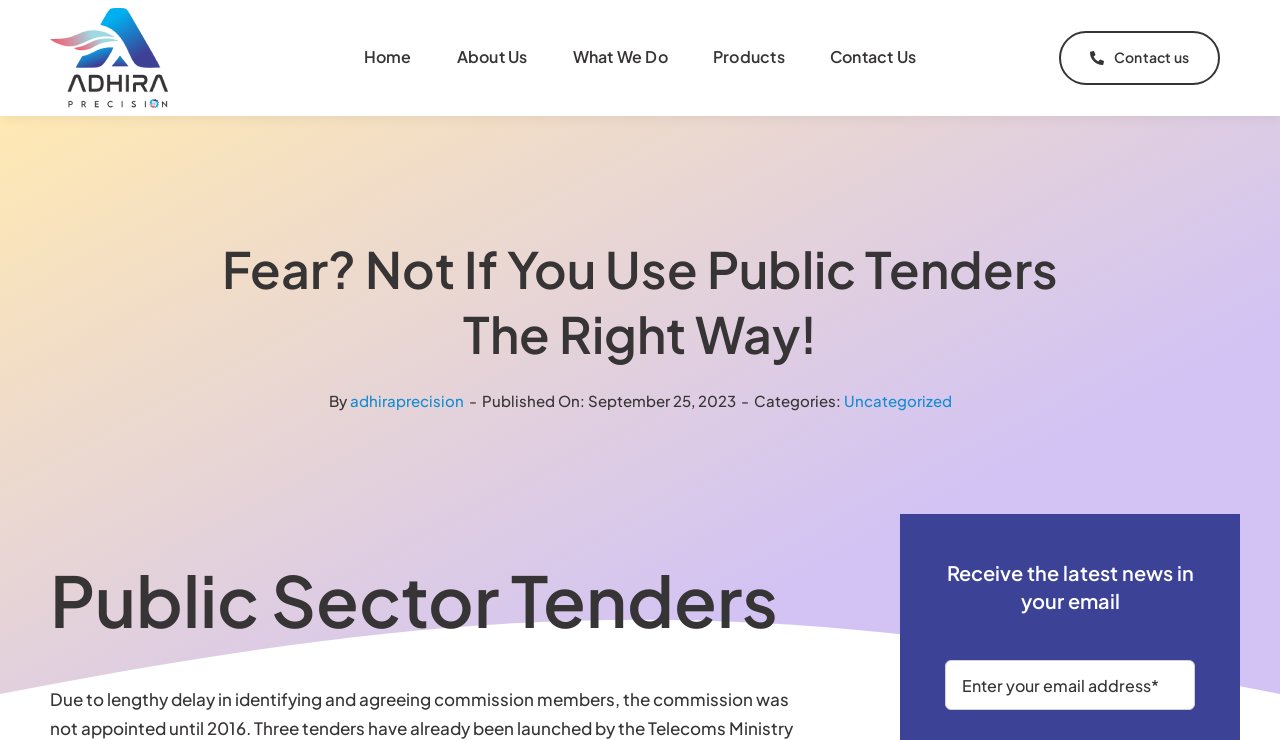What is the category of the article?
Answer the question with a single word or phrase, referring to the image.

Uncategorized